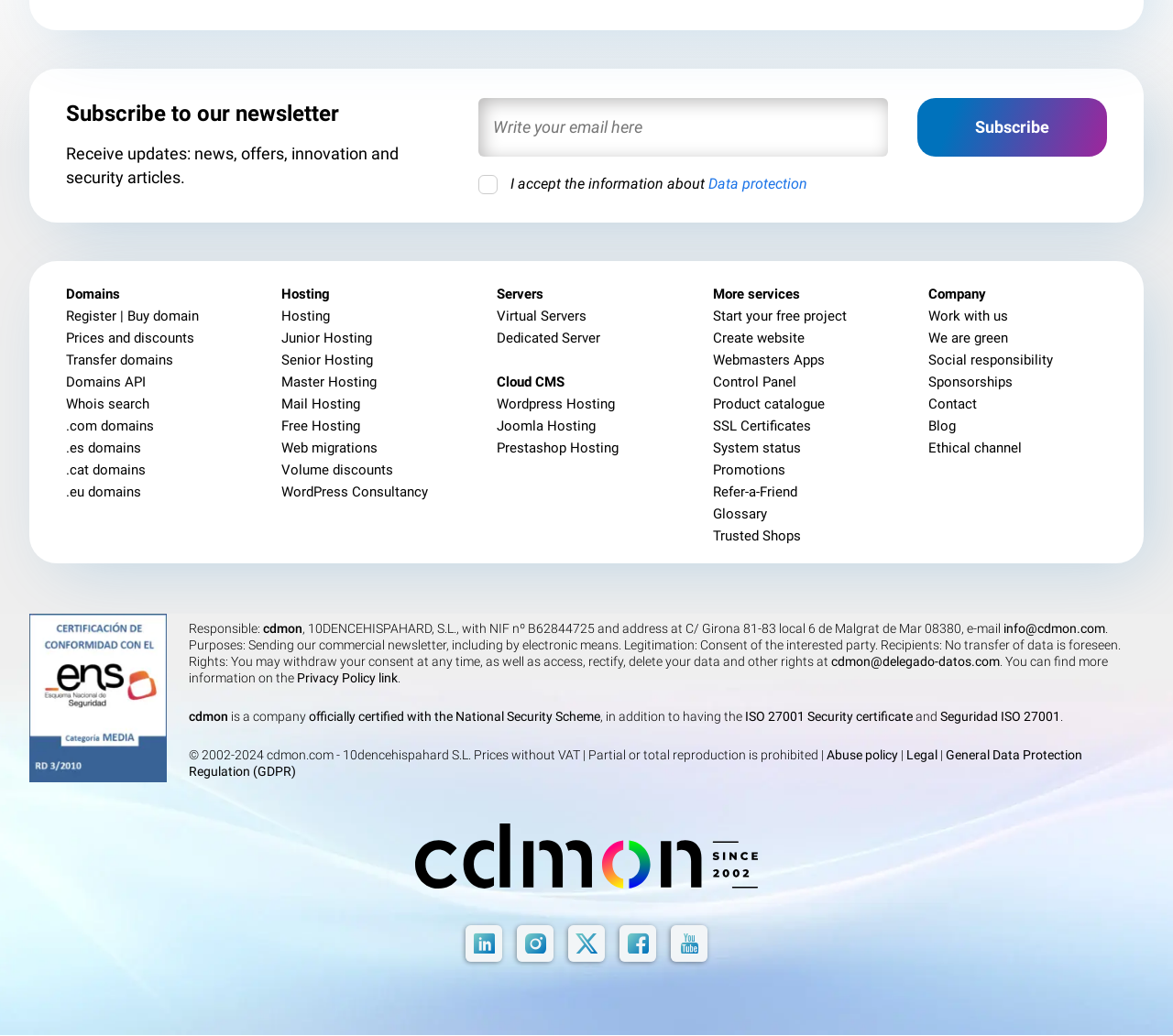Pinpoint the bounding box coordinates of the area that should be clicked to complete the following instruction: "Contact the company". The coordinates must be given as four float numbers between 0 and 1, i.e., [left, top, right, bottom].

[0.791, 0.382, 0.833, 0.398]